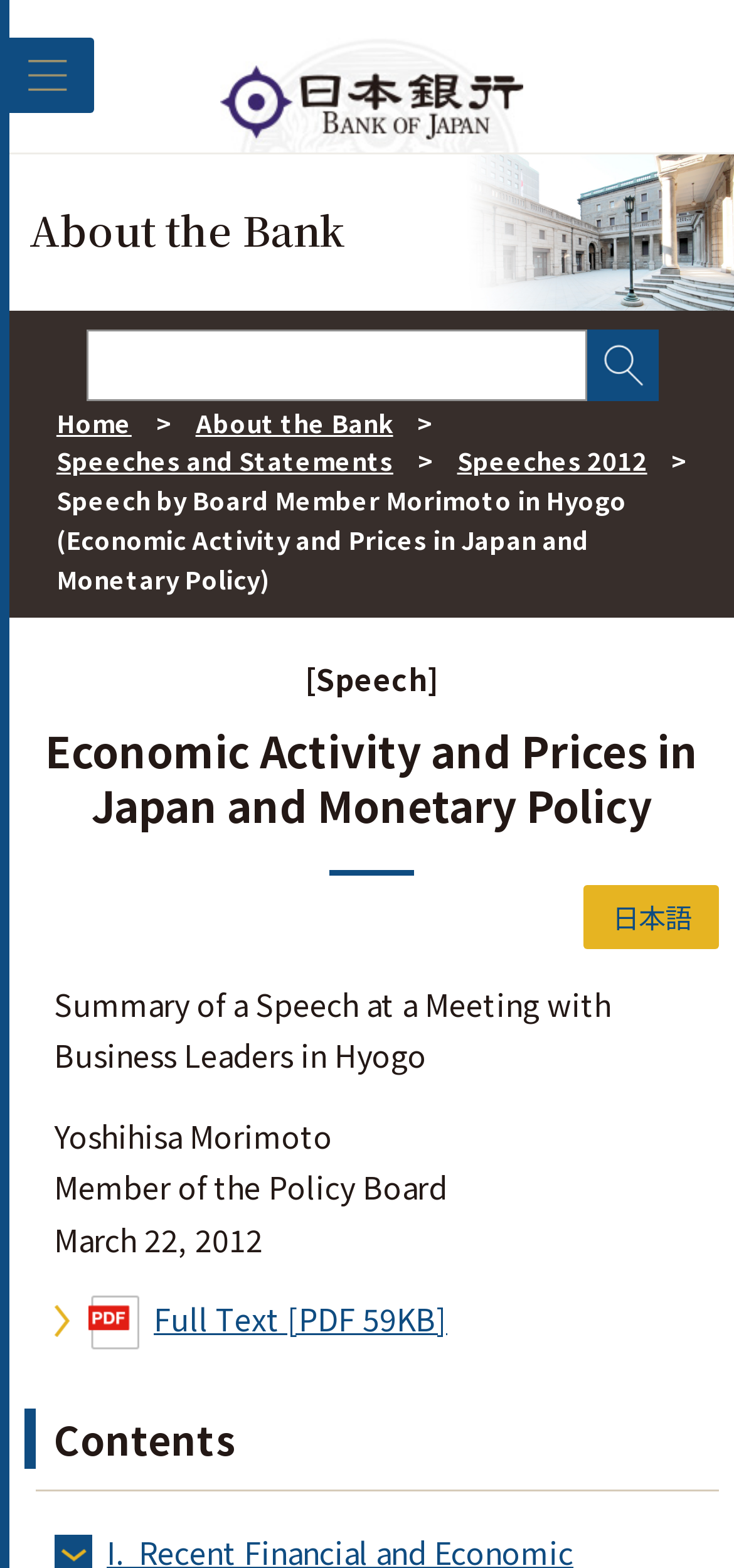Find the bounding box coordinates of the clickable area that will achieve the following instruction: "Go to the Bank of Japan homepage".

[0.25, 0.0, 0.763, 0.097]